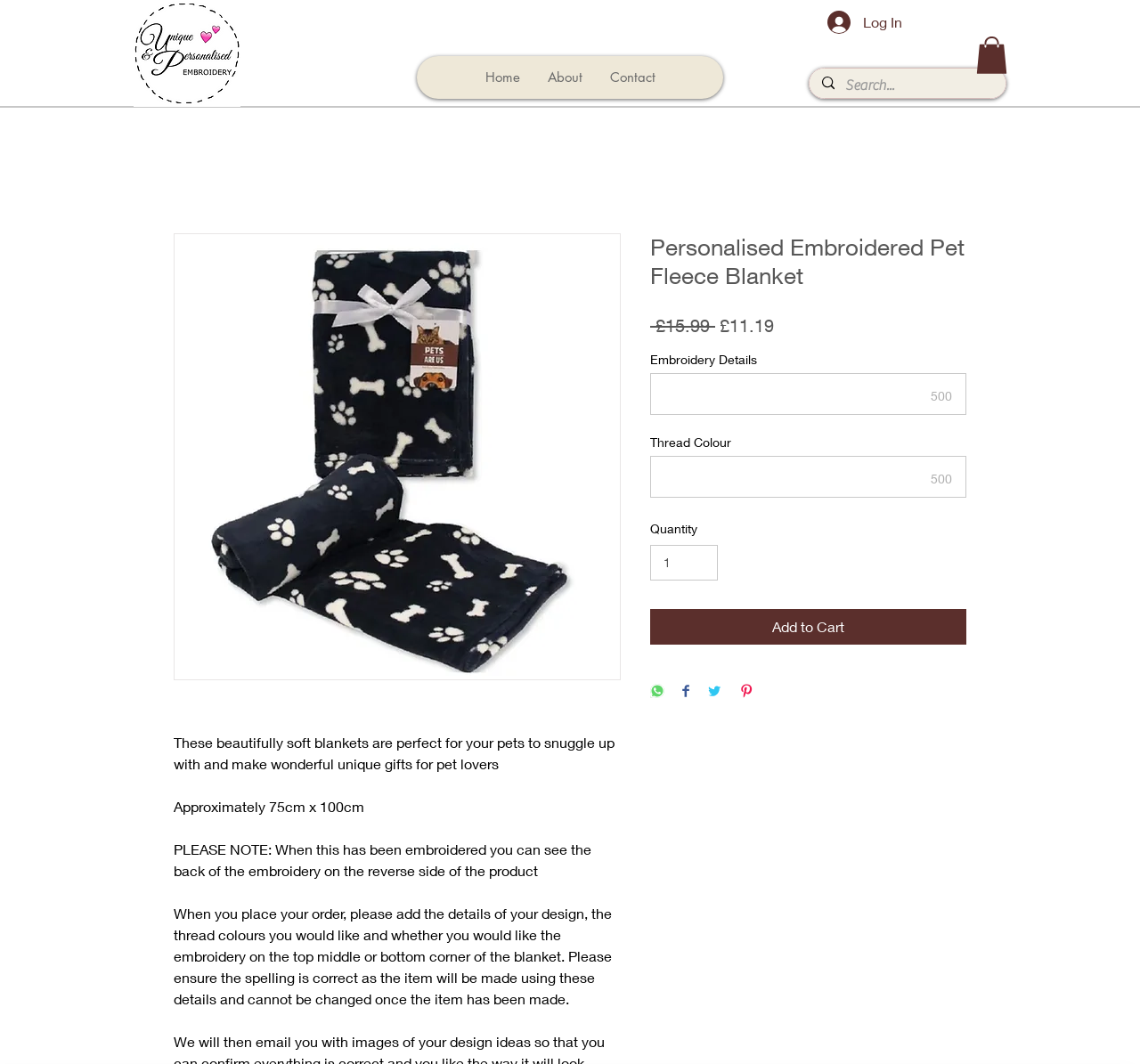Please identify the coordinates of the bounding box for the clickable region that will accomplish this instruction: "Share the product on WhatsApp".

[0.57, 0.643, 0.583, 0.659]